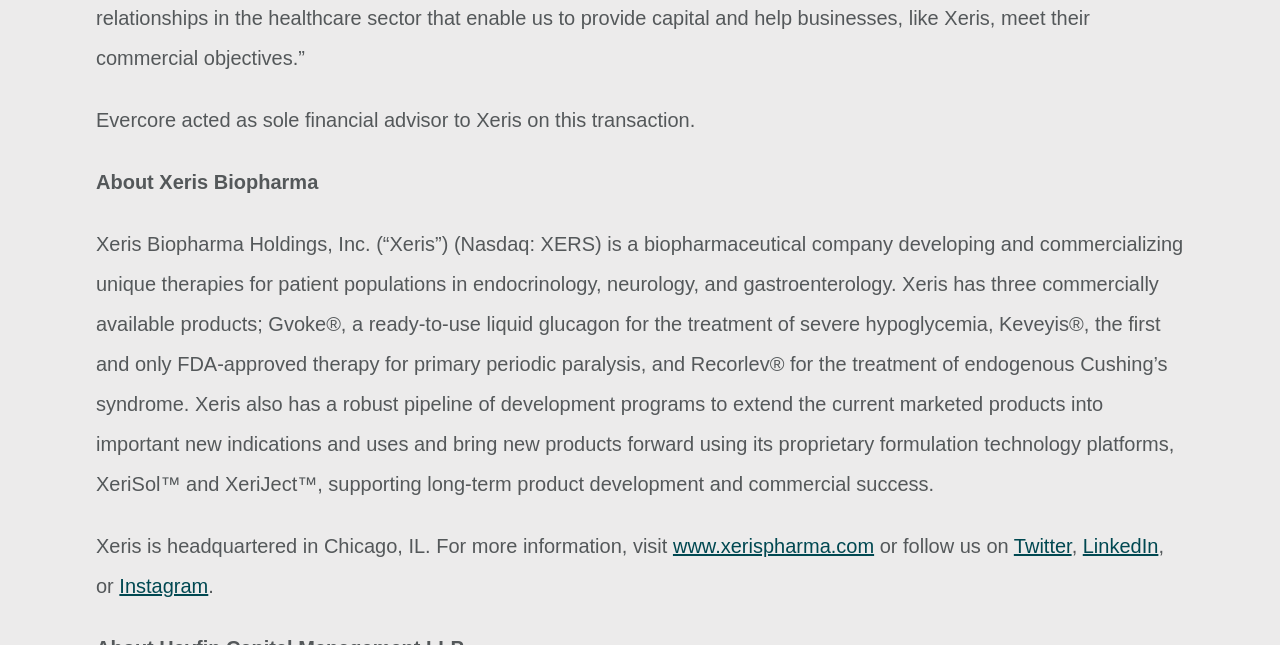Give a one-word or short-phrase answer to the following question: 
What social media platforms can Xeris be followed on?

Twitter, LinkedIn, Instagram